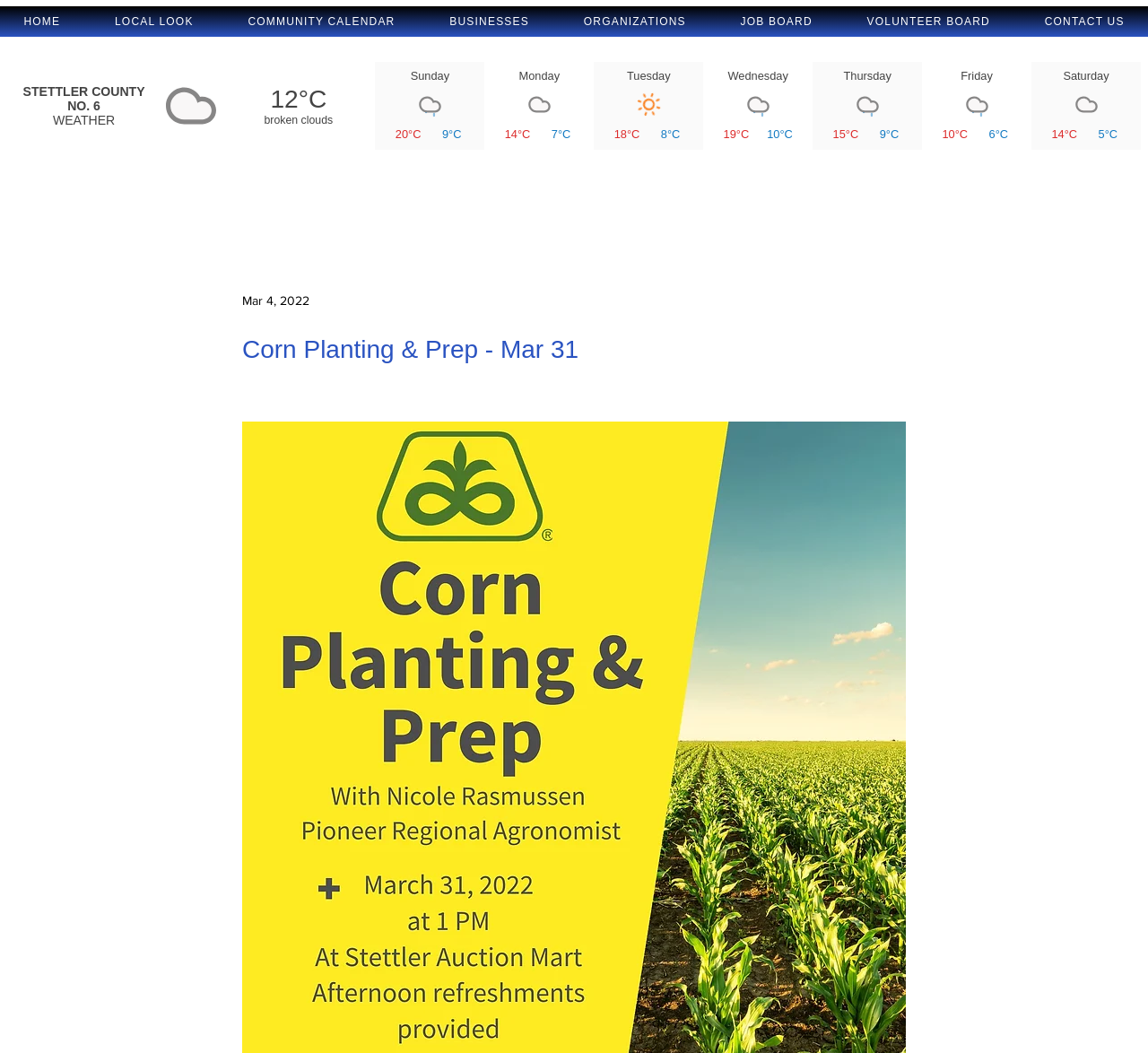Using details from the image, please answer the following question comprehensively:
How many navigation links are available?

I examined the navigation section of the webpage and counted the number of link and button elements. There are 7 navigation links in total, including 'HOME', 'LOCAL LOOK', 'COMMUNITY CALENDAR', 'BUSINESSES', 'ORGANIZATIONS', 'JOB BOARD', and 'VOLUNTEER BOARD'.